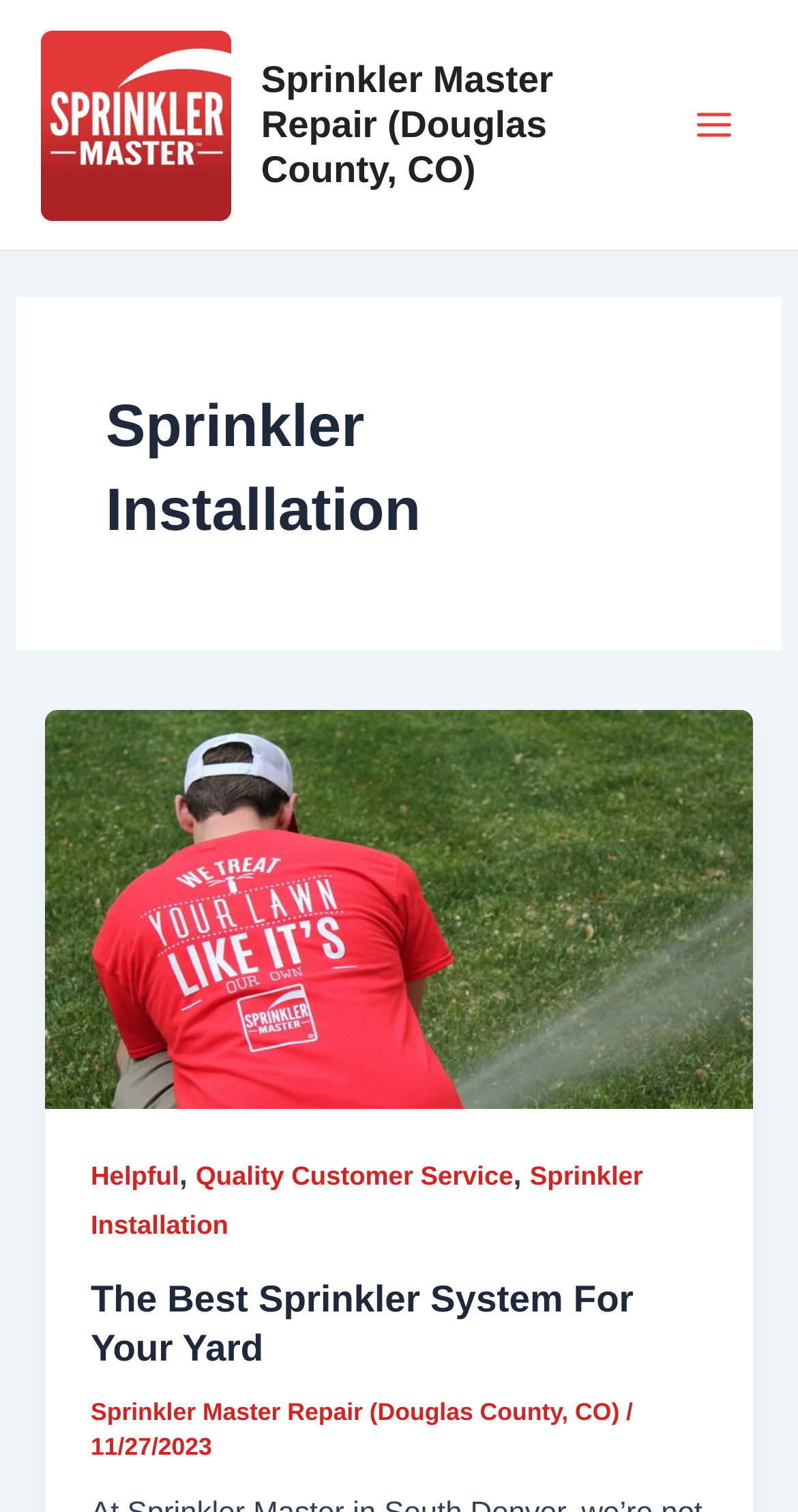Please locate the clickable area by providing the bounding box coordinates to follow this instruction: "View news".

None